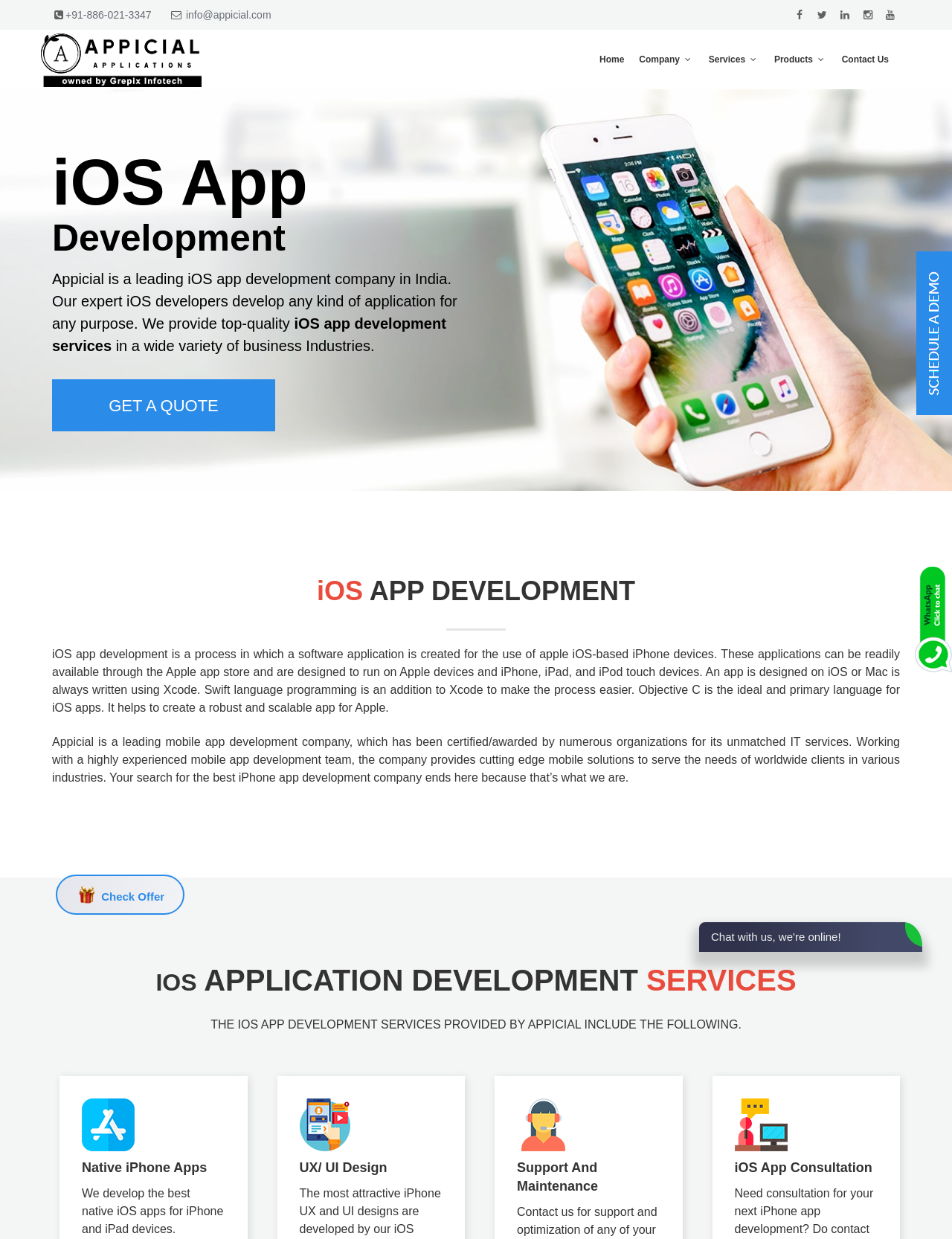Use a single word or phrase to answer the question: What is the purpose of the company's iOS apps?

For any purpose